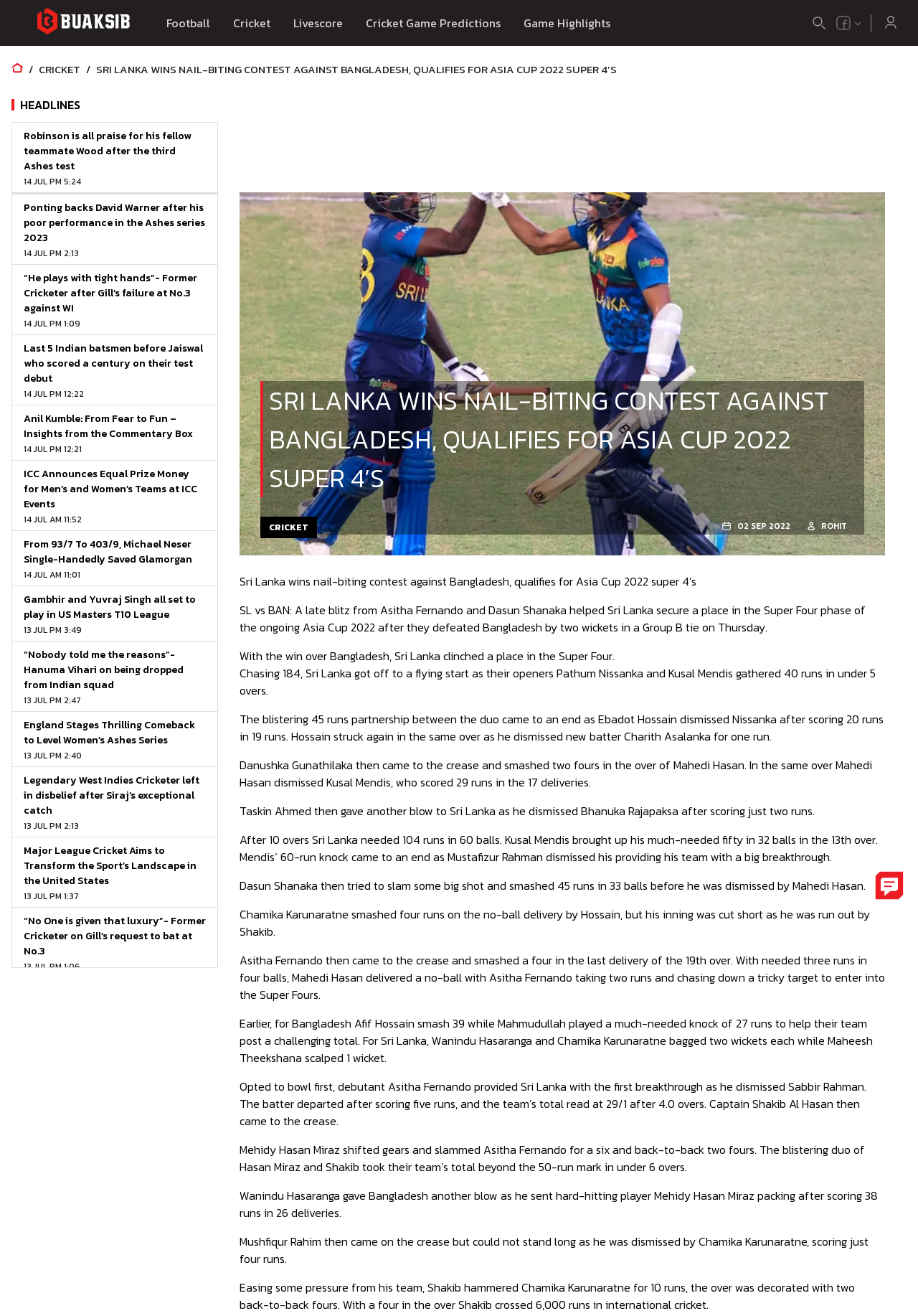Specify the bounding box coordinates of the element's area that should be clicked to execute the given instruction: "Share on Facebook". The coordinates should be four float numbers between 0 and 1, i.e., [left, top, right, bottom].

None